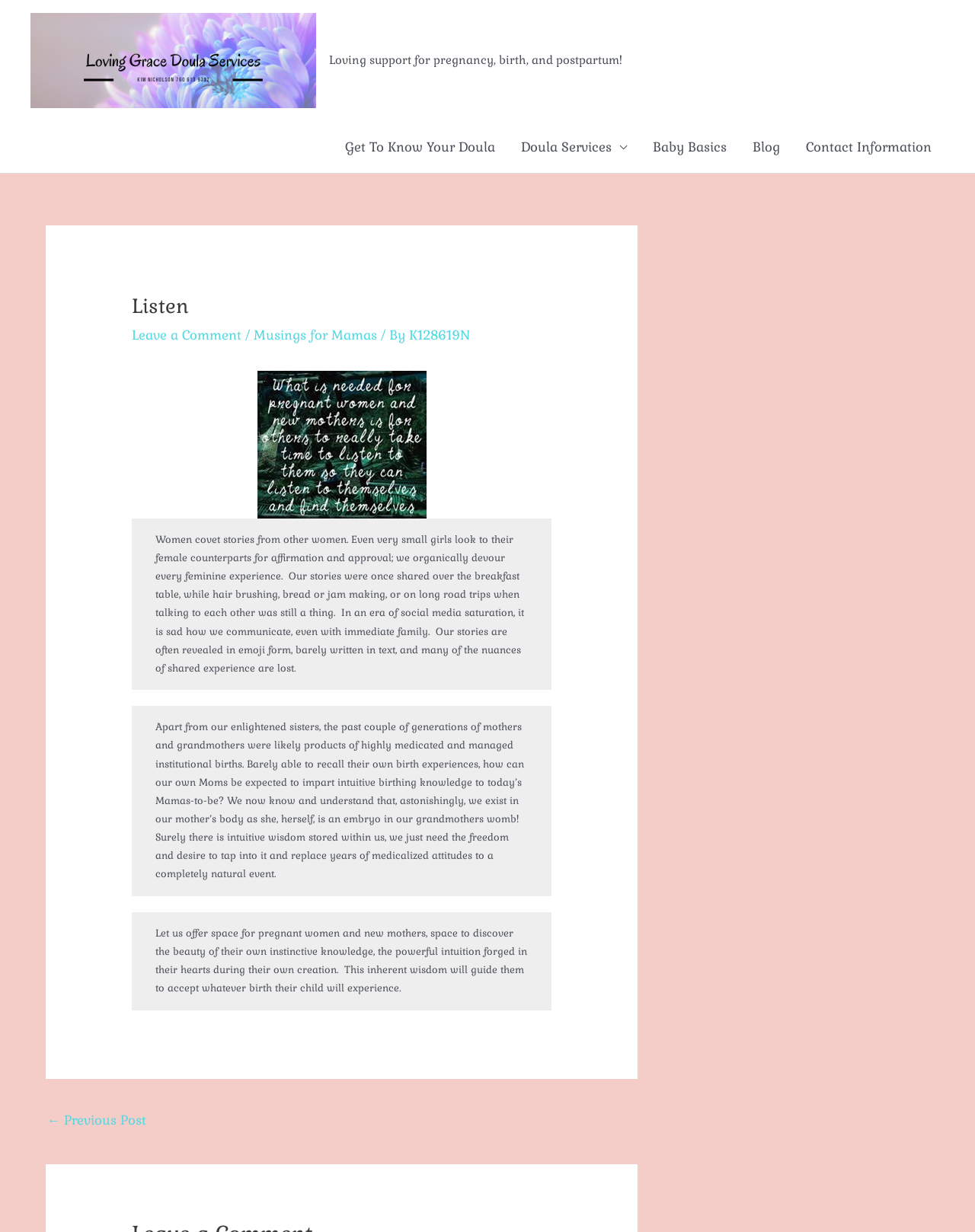Please find the bounding box coordinates in the format (top-left x, top-left y, bottom-right x, bottom-right y) for the given element description. Ensure the coordinates are floating point numbers between 0 and 1. Description: Baby Basics

[0.656, 0.098, 0.759, 0.14]